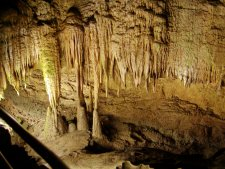What is Mammoth Cave recognized as? Refer to the image and provide a one-word or short phrase answer.

UNESCO World Heritage Site